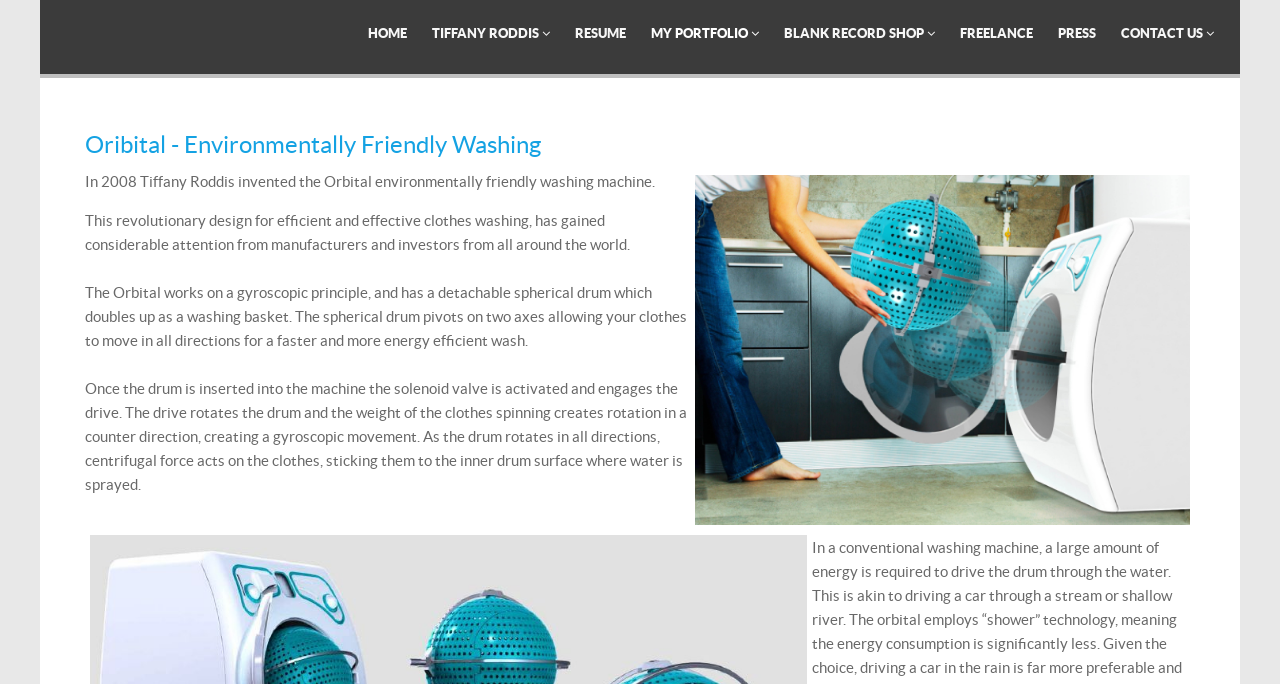Answer the question below with a single word or a brief phrase: 
What is the name of the inventor of the Oribital Washing Machine?

Tiffany Roddis